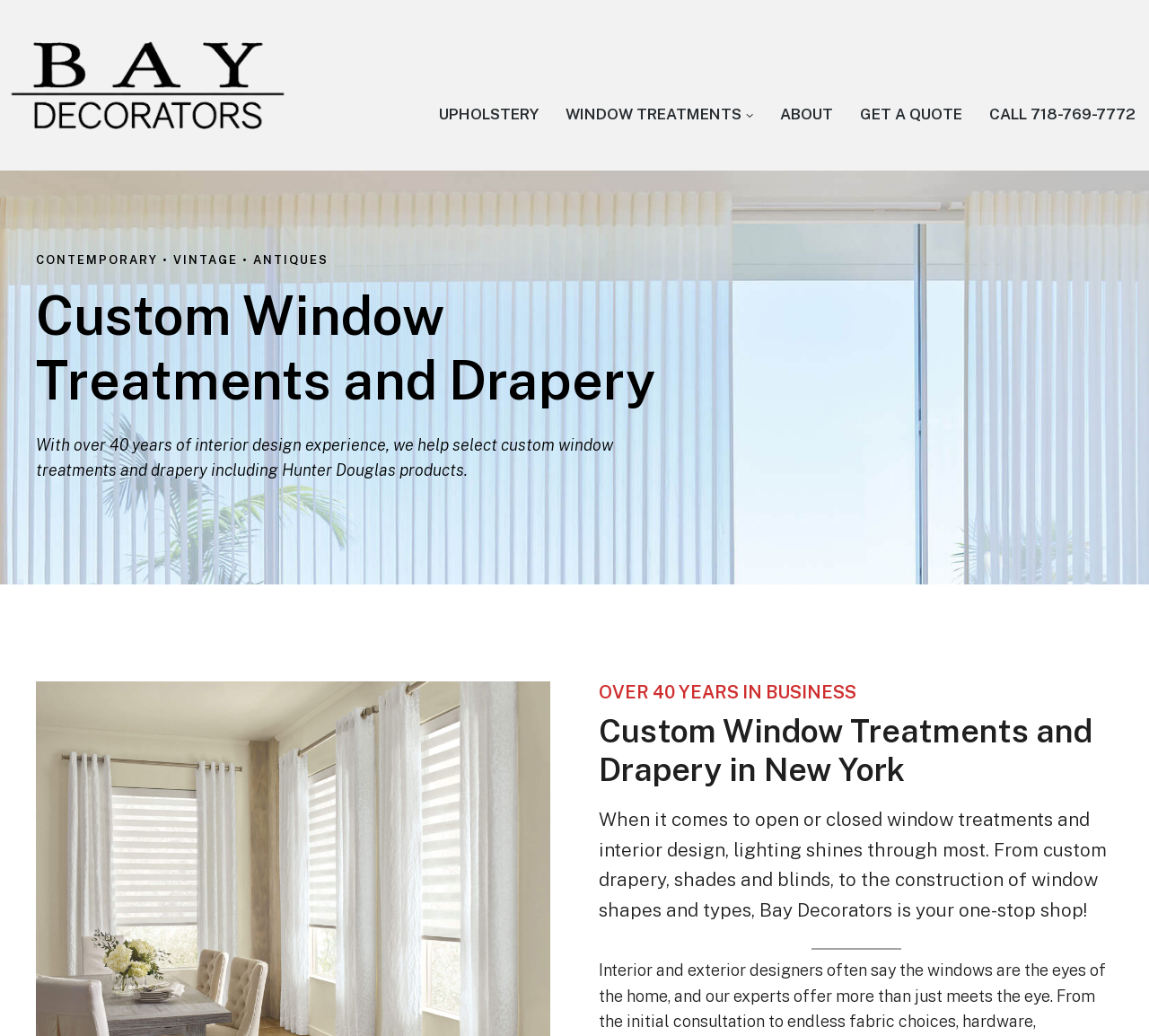What is the company name?
Answer the question with a detailed and thorough explanation.

I found the company name by looking at the top-left corner of the webpage, where there is a link and an image with the text 'Bay Decorators'.